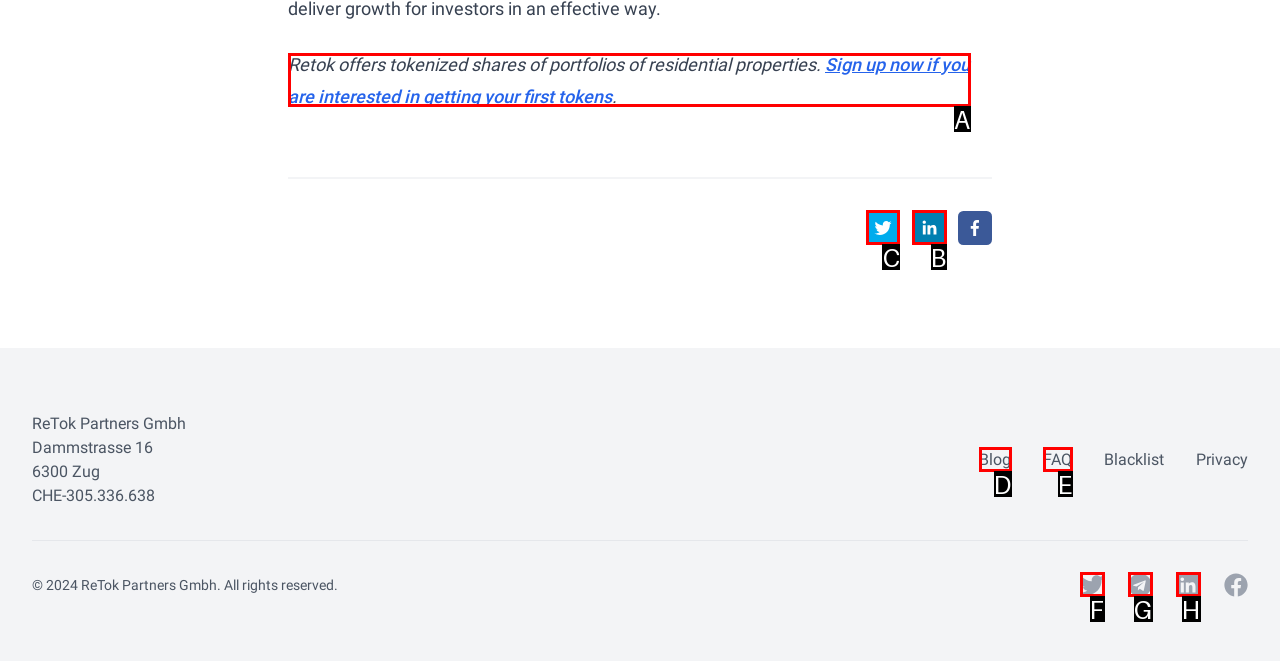Pick the option that should be clicked to perform the following task: Add the Riparian Sconce to cart
Answer with the letter of the selected option from the available choices.

None